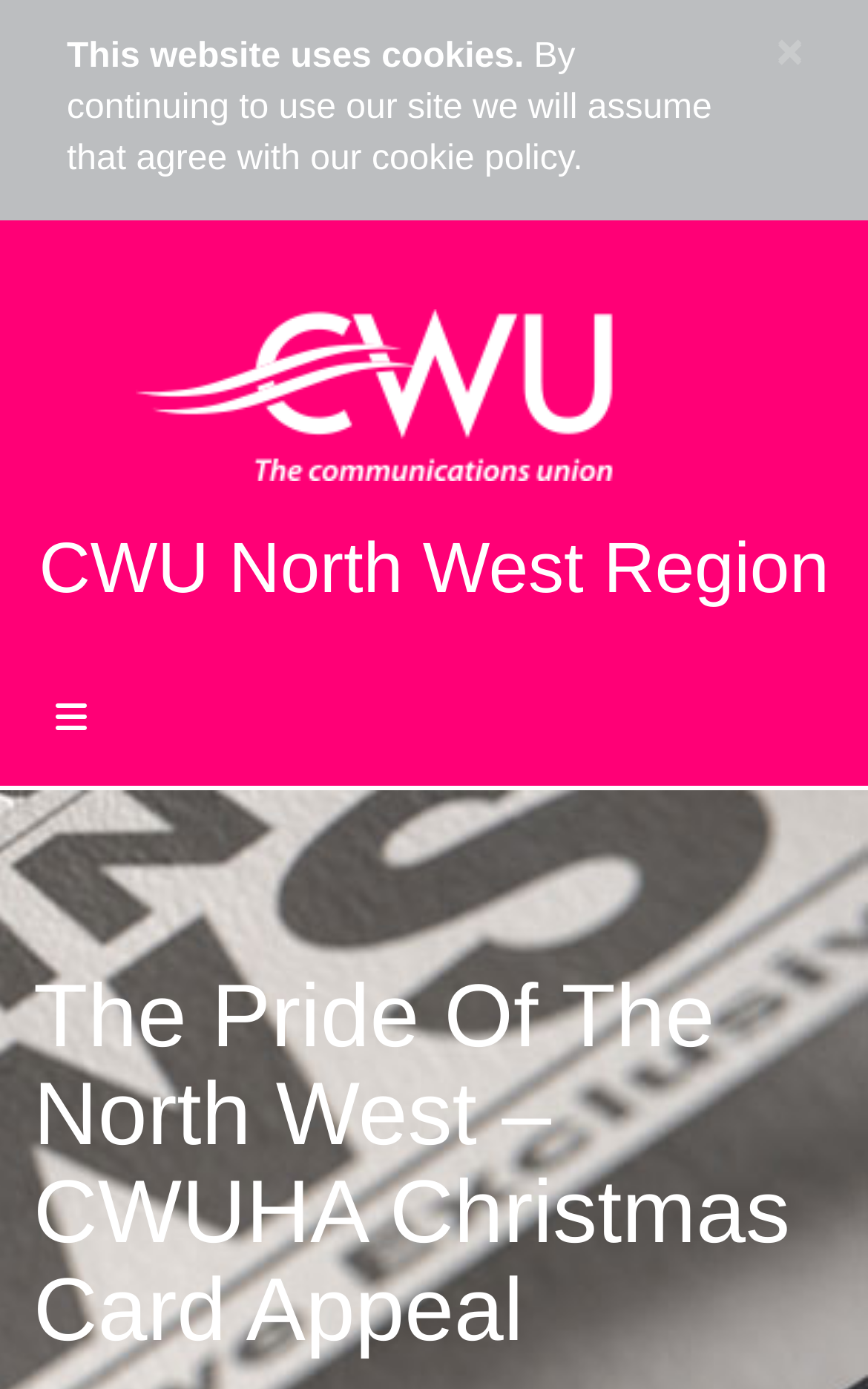What is the name of the region?
Look at the screenshot and provide an in-depth answer.

I found the answer by looking at the heading element on the webpage, which says 'CWU North West Region'.